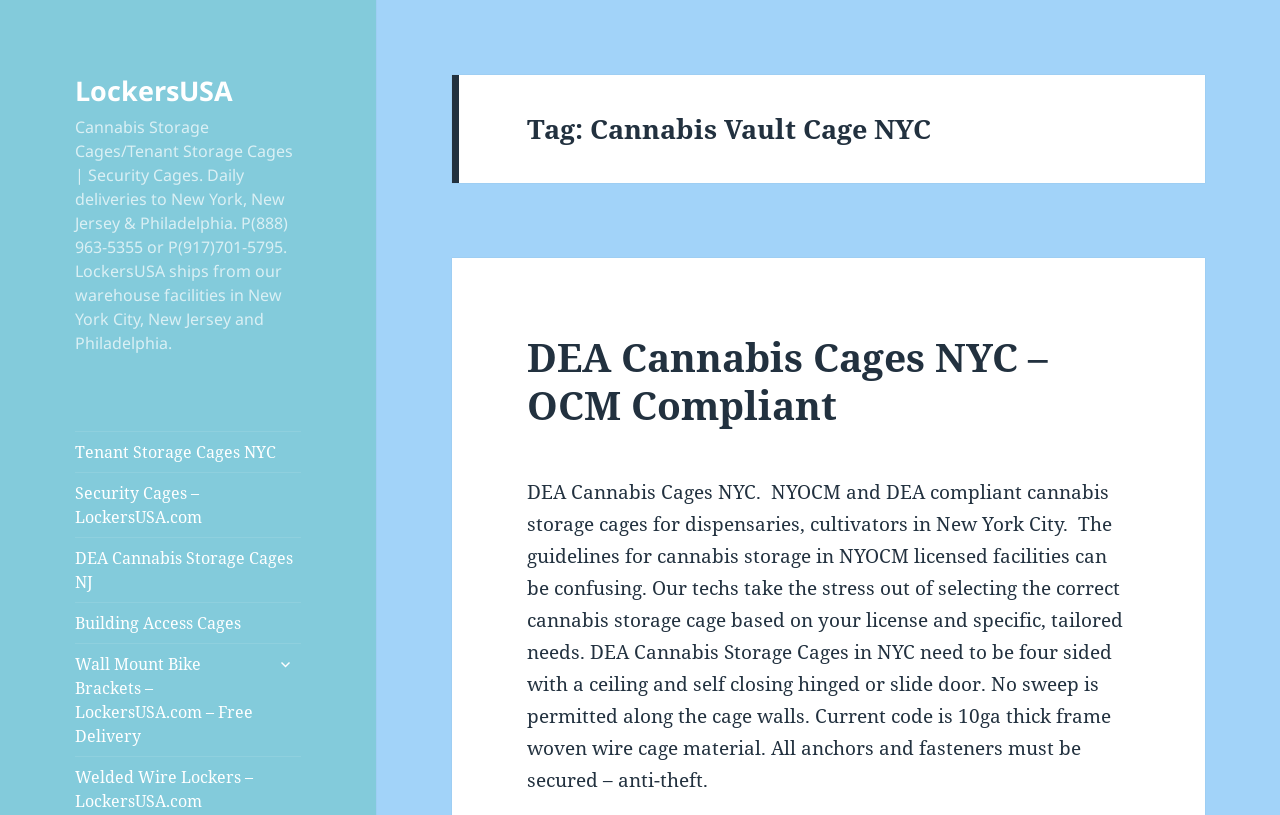Identify the coordinates of the bounding box for the element described below: "DEA Cannabis Storage Cages NJ". Return the coordinates as four float numbers between 0 and 1: [left, top, right, bottom].

[0.059, 0.66, 0.235, 0.738]